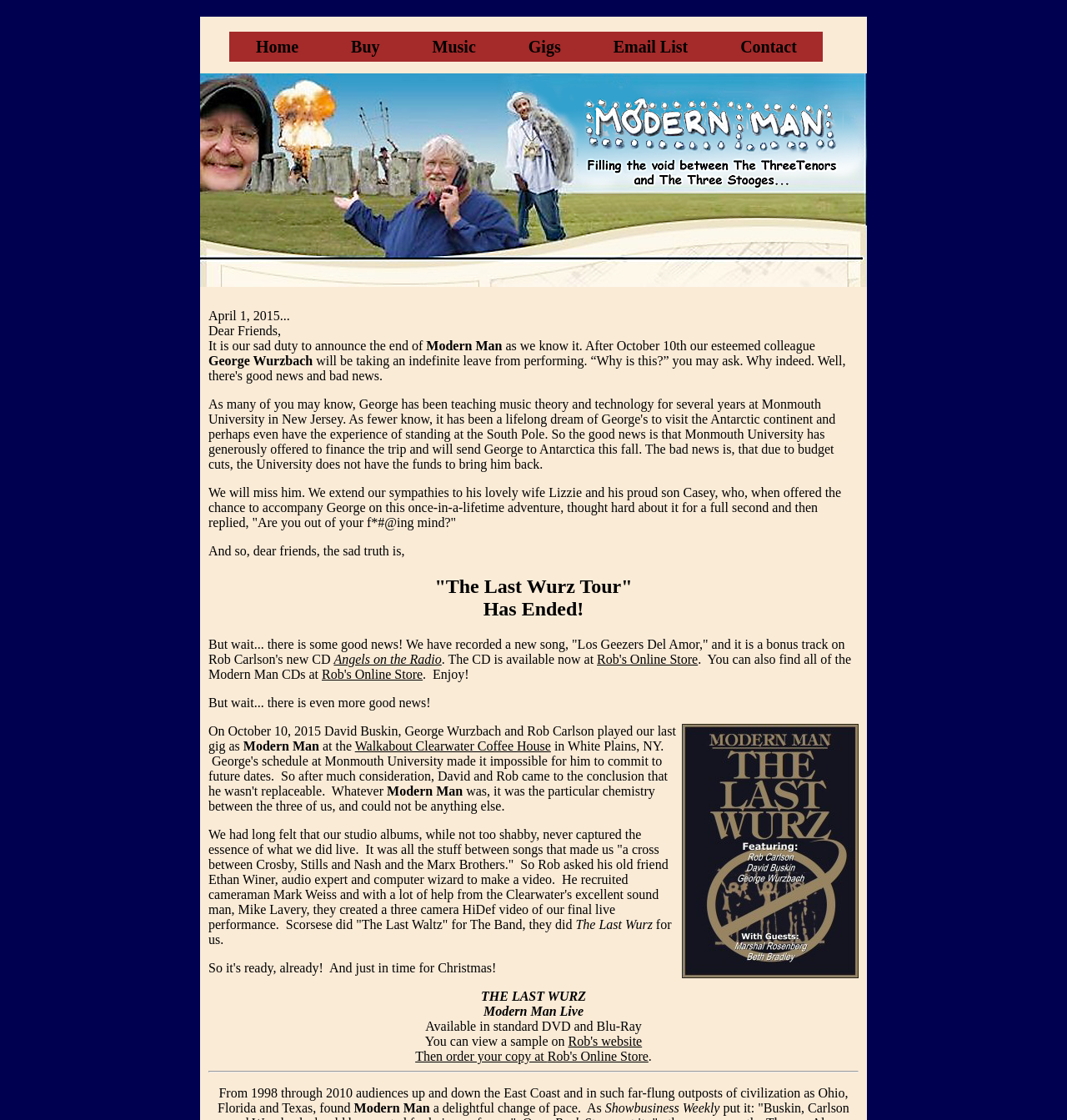How many links are there in the navigation menu?
Refer to the image and provide a thorough answer to the question.

The navigation menu is located at the top of the webpage and contains links to 'Home', 'Buy', 'Music', 'Gigs', 'Email List', and 'Contact'. There are 6 links in total.